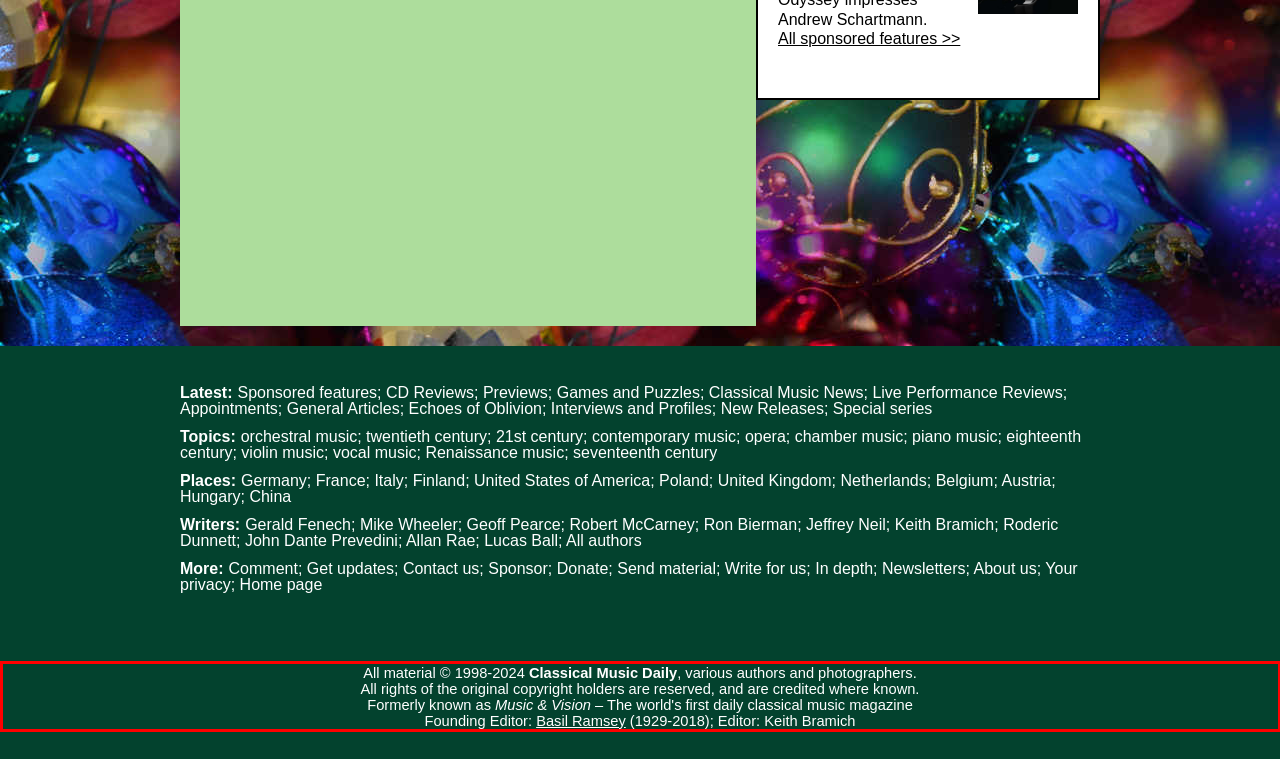You have a screenshot of a webpage where a UI element is enclosed in a red rectangle. Perform OCR to capture the text inside this red rectangle.

All material © 1998-2024 Classical Music Daily, various authors and photographers. All rights of the original copyright holders are reserved, and are credited where known. Formerly known as Music & Vision – The world's first daily classical music magazine Founding Editor: Basil Ramsey (1929-2018); Editor: Keith Bramich